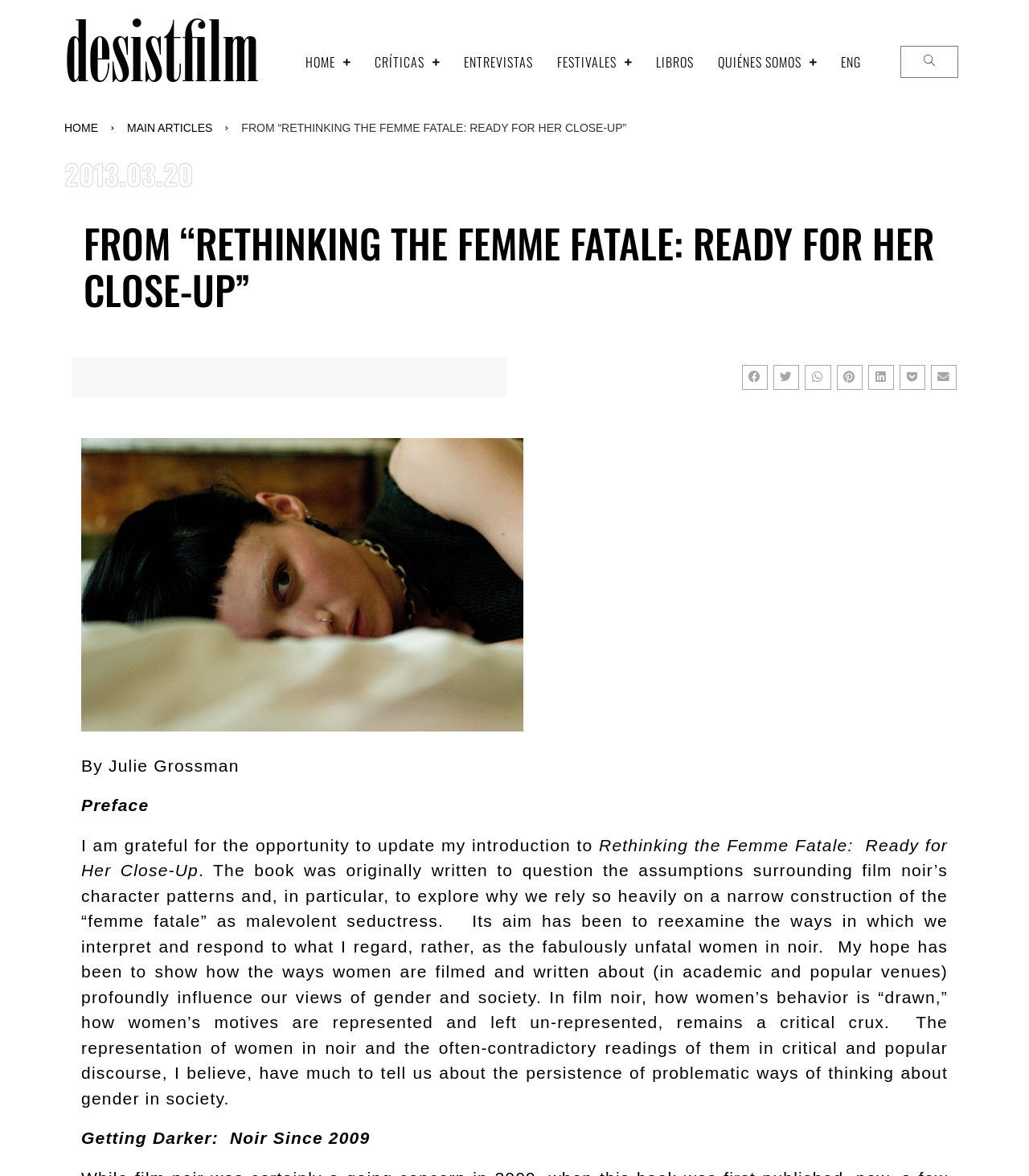What is the name of the website?
Please use the image to provide an in-depth answer to the question.

The name of the website can be found in the heading element at the top of the webpage, which reads 'desistfilm'. This is also confirmed by the link element with the same text.